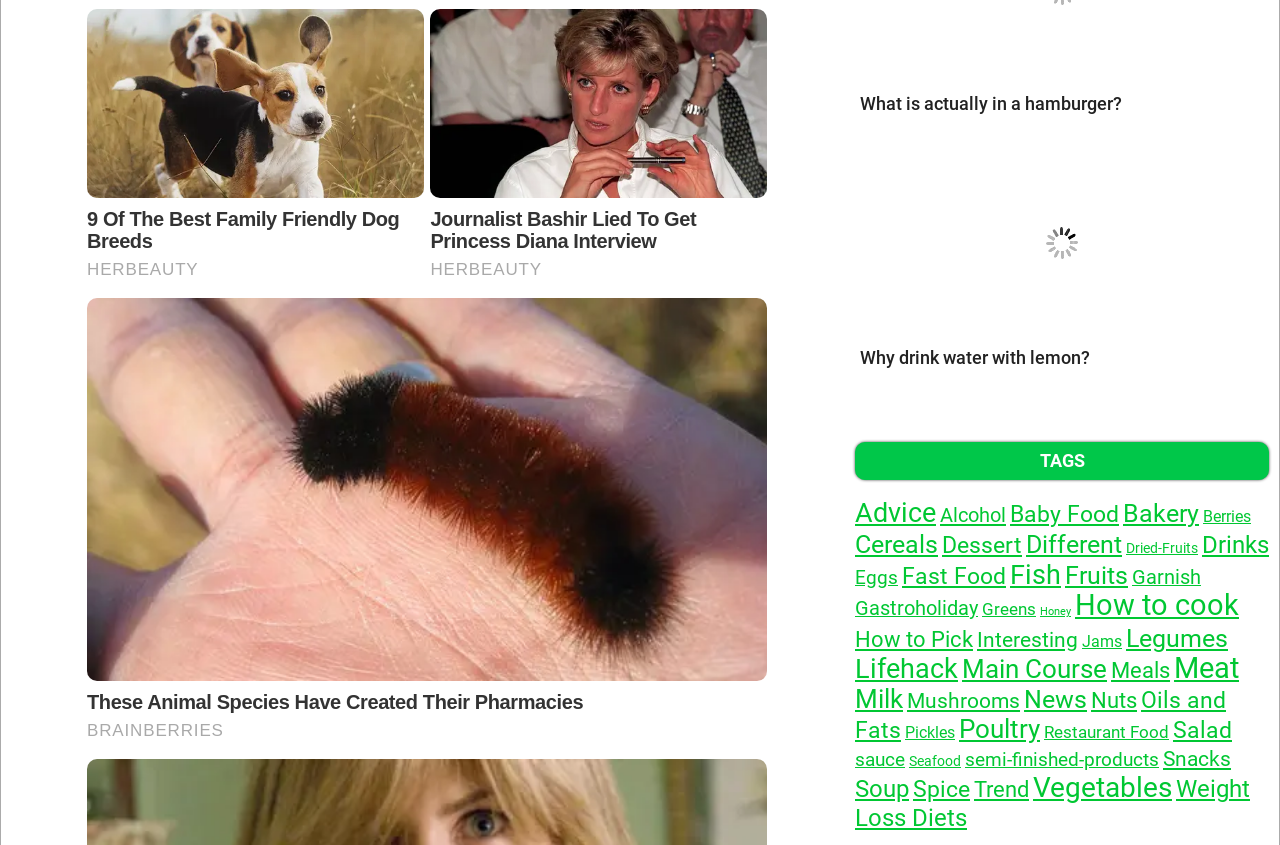How many categories are listed under 'TAGS'?
Look at the image and construct a detailed response to the question.

I found a heading element with the text 'TAGS' and counted the number of link elements underneath it, which represents the number of categories listed.